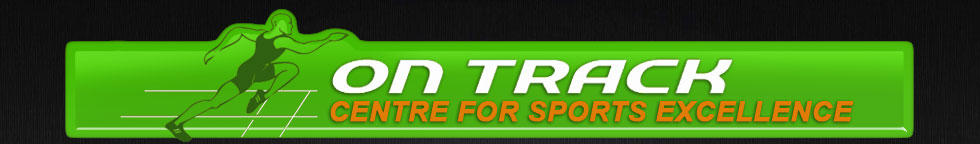Using the information in the image, give a detailed answer to the following question: What is the purpose of the 'Centre for Sports Excellence'?

The 'Centre for Sports Excellence' is committed to providing high-level sports training and wellness, as emphasized by the text written in an equally striking style, which suggests that the center is dedicated to helping athletes and the public achieve their sports goals.